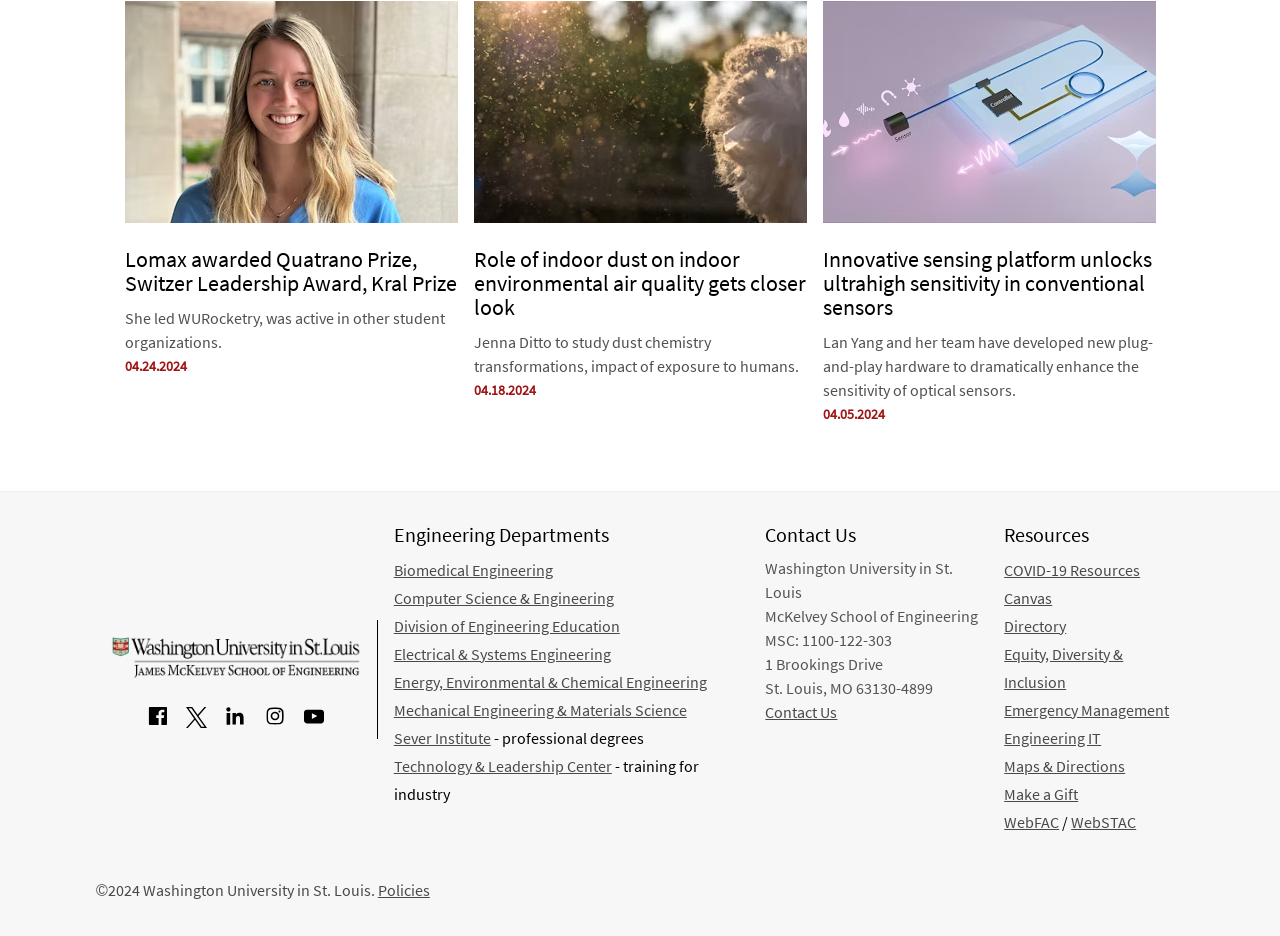What is the name of the department that offers professional degrees?
Please use the image to provide an in-depth answer to the question.

Based on the webpage's navigation section, I can see that the Sever Institute offers professional degrees, as indicated by the text '- professional degrees' next to the link to the Sever Institute.